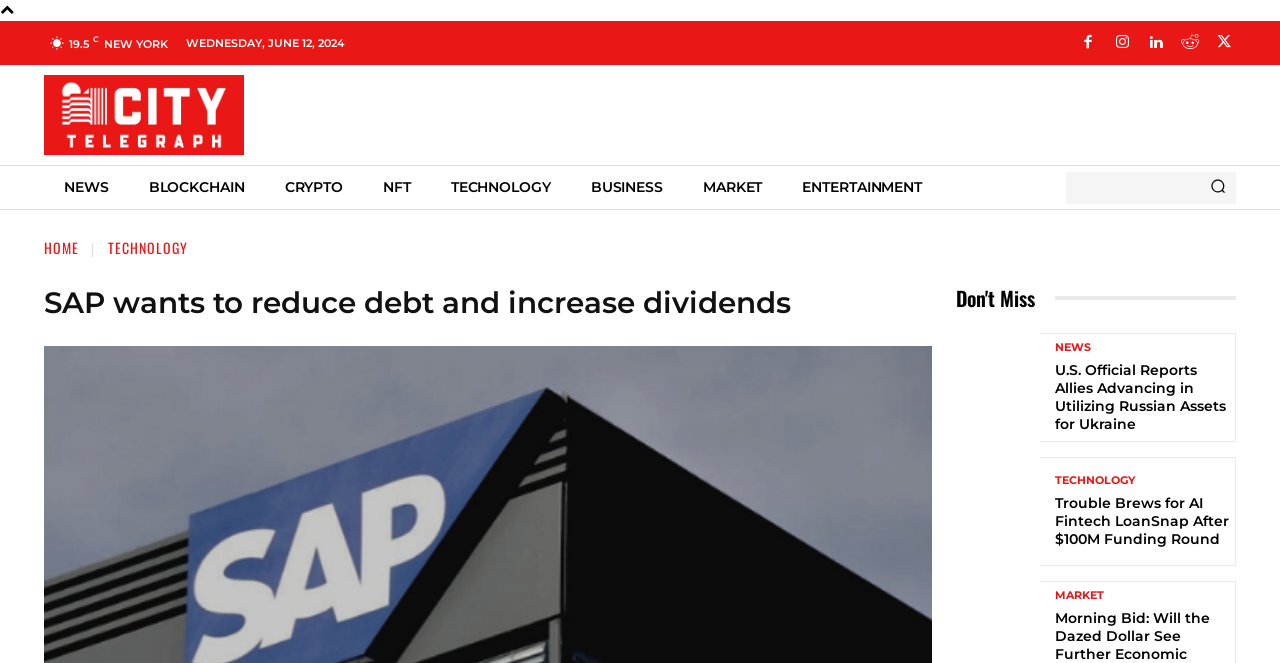Identify the bounding box coordinates of the clickable region necessary to fulfill the following instruction: "View TECHNOLOGY page". The bounding box coordinates should be four float numbers between 0 and 1, i.e., [left, top, right, bottom].

[0.084, 0.357, 0.147, 0.389]